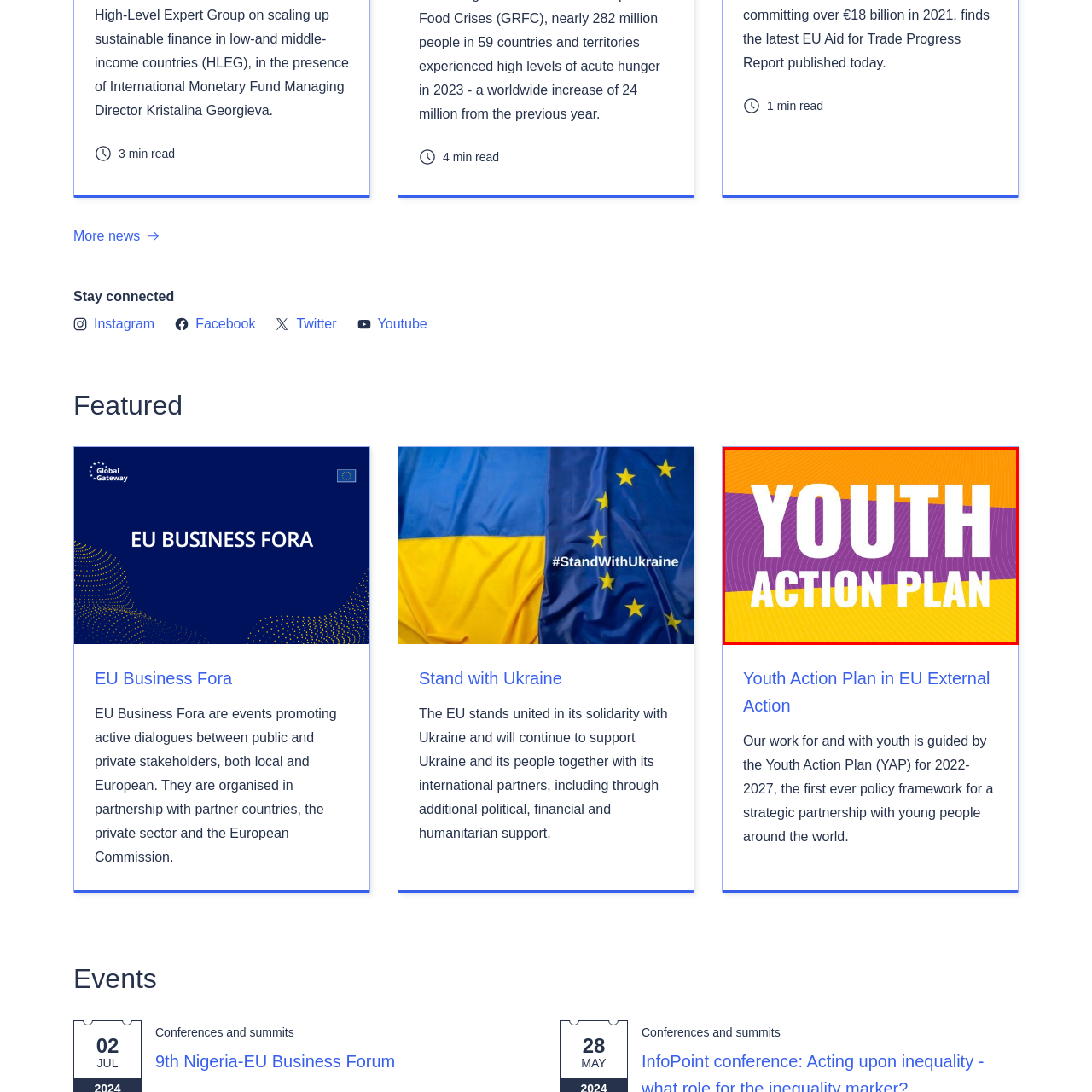What is the time period of the plan?
Assess the image contained within the red bounding box and give a detailed answer based on the visual elements present in the image.

The time period of the plan is mentioned in the caption as a strategic framework guiding initiatives for and with youth from 2022 to 2027.